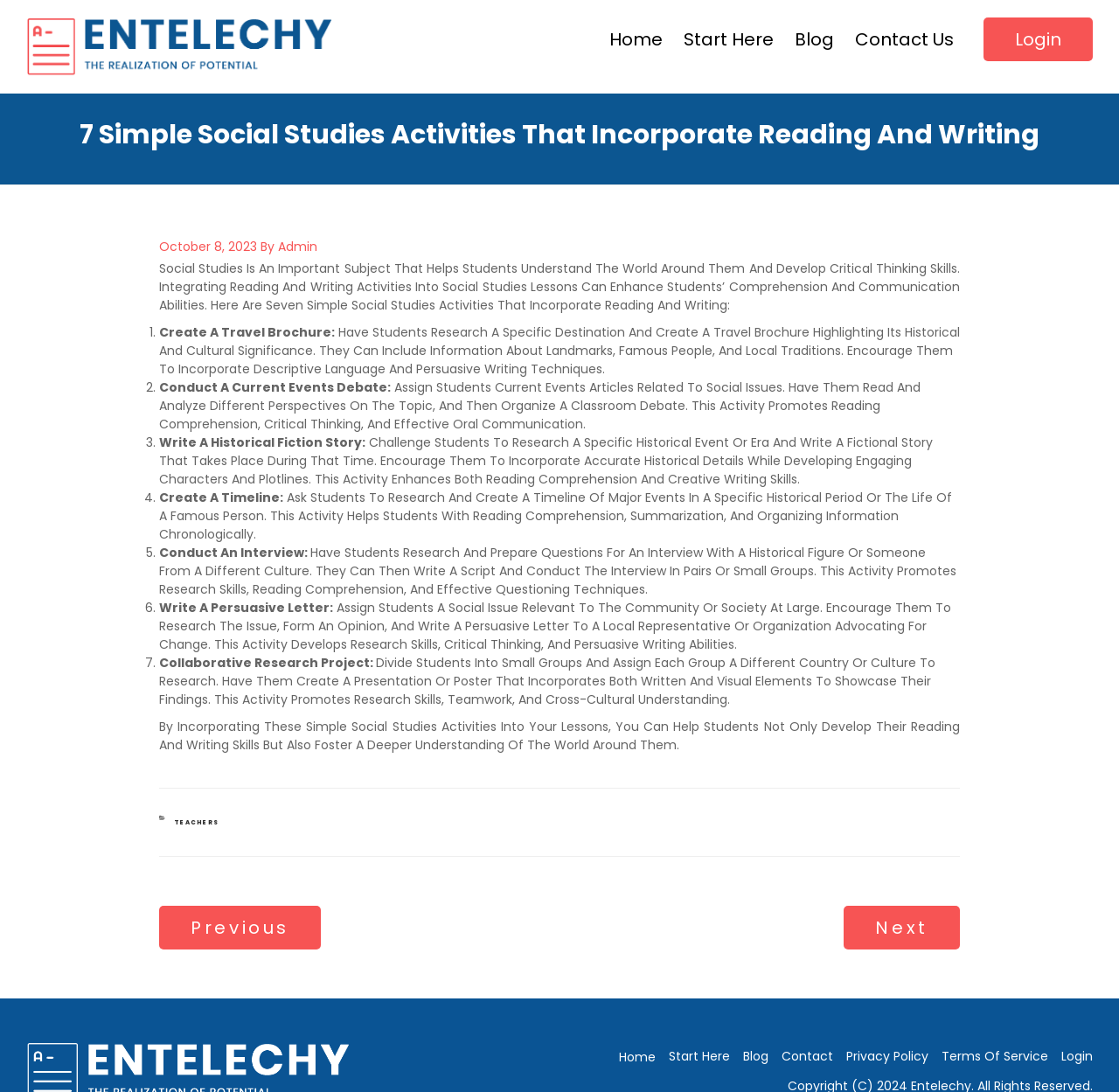Can you give a comprehensive explanation to the question given the content of the image?
What is the purpose of the 'Create A Travel Brochure' activity?

I read the description of the 'Create A Travel Brochure' activity, which states that students should 'include information about landmarks, famous people, and local traditions' and 'incorporate descriptive language and persuasive writing techniques'.